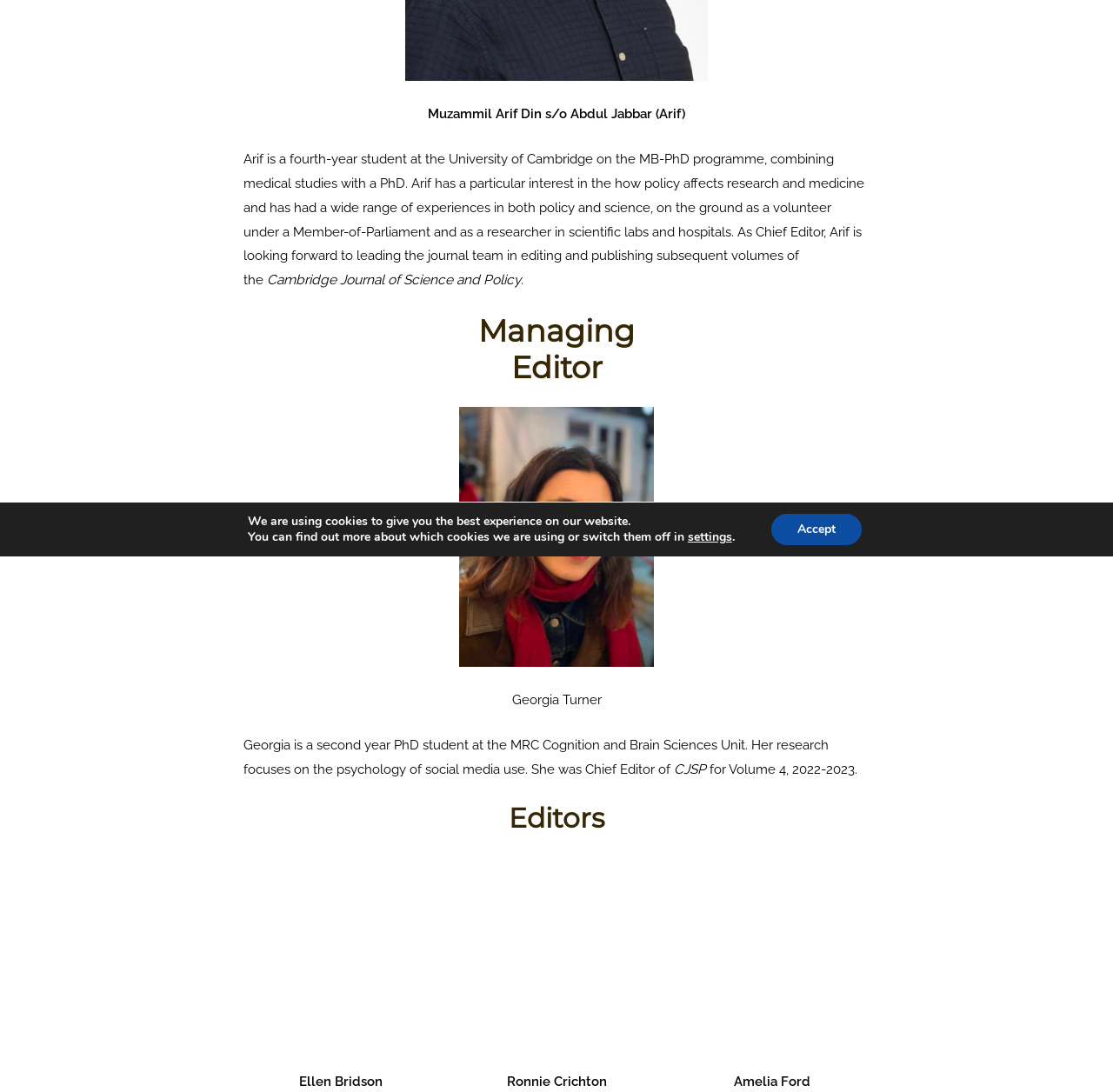Using floating point numbers between 0 and 1, provide the bounding box coordinates in the format (top-left x, top-left y, bottom-right x, bottom-right y). Locate the UI element described here: settings

[0.618, 0.485, 0.658, 0.499]